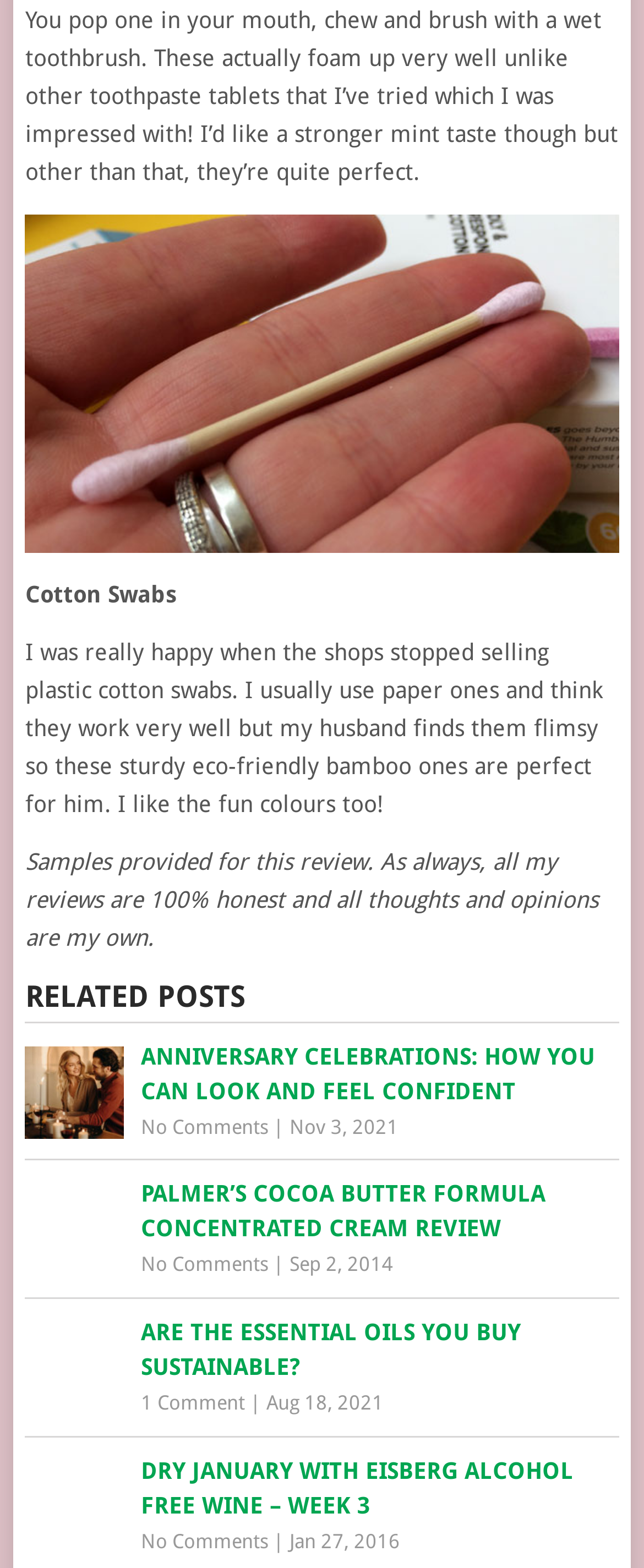Locate the bounding box coordinates of the clickable part needed for the task: "View the post about Anniversary Celebrations: How You Can Look And Feel Confident".

[0.039, 0.663, 0.961, 0.708]